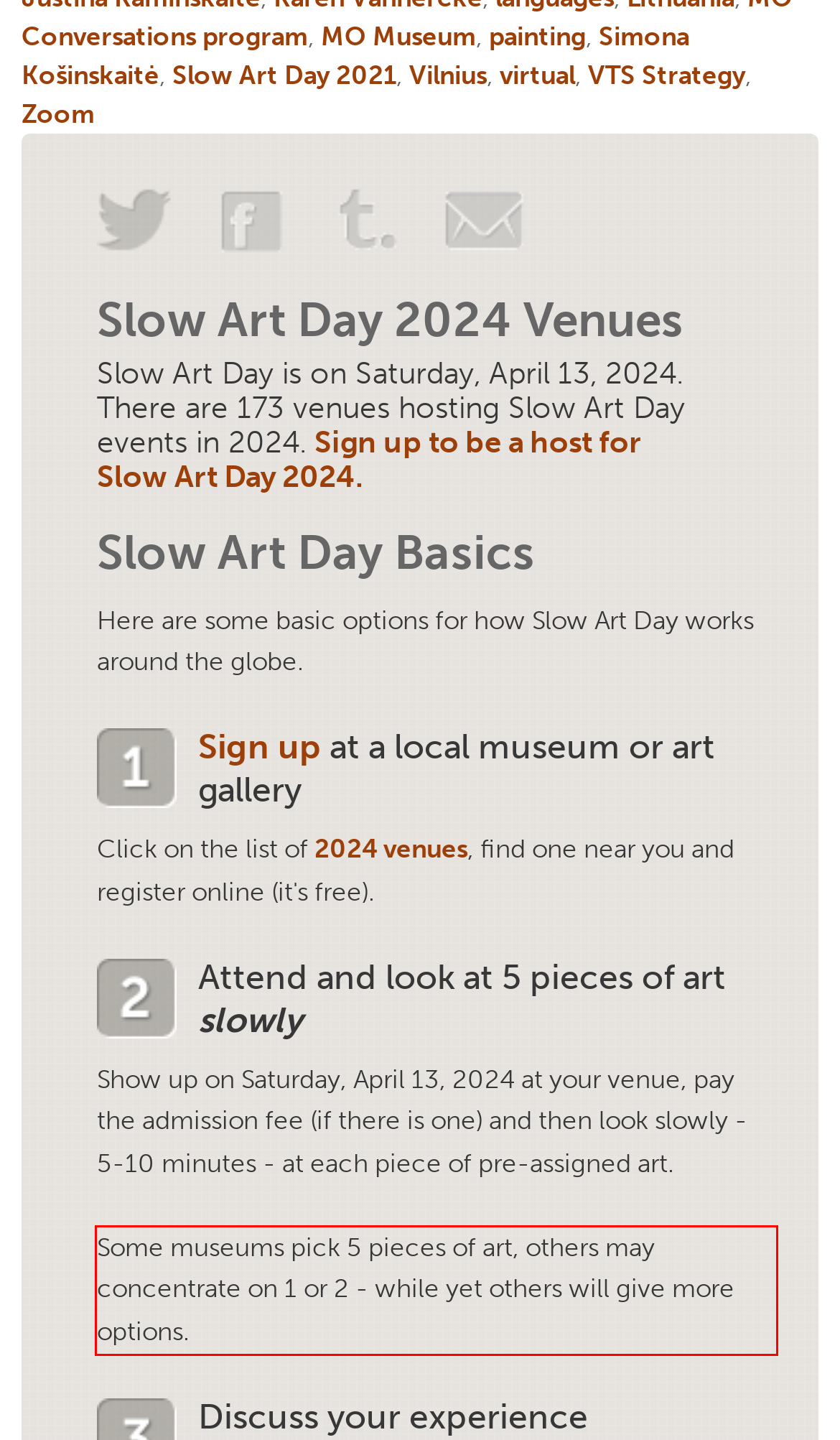Within the screenshot of the webpage, locate the red bounding box and use OCR to identify and provide the text content inside it.

Some museums pick 5 pieces of art, others may concentrate on 1 or 2 - while yet others will give more options.